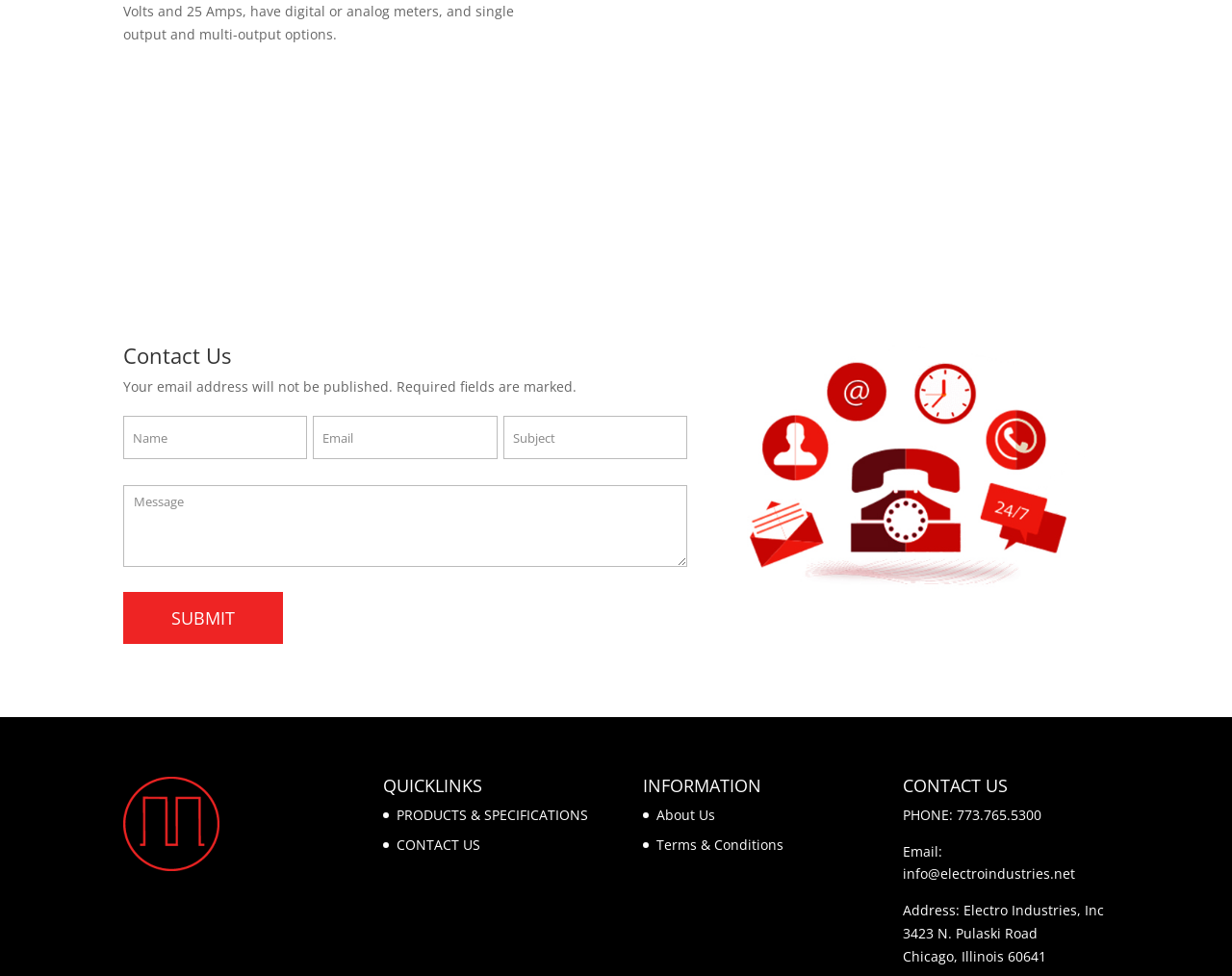What is the purpose of the form on this webpage?
Give a detailed and exhaustive answer to the question.

The form on this webpage is used to contact the company, as indicated by the heading 'Contact Us' and the presence of fields for name, email, subject, and message.